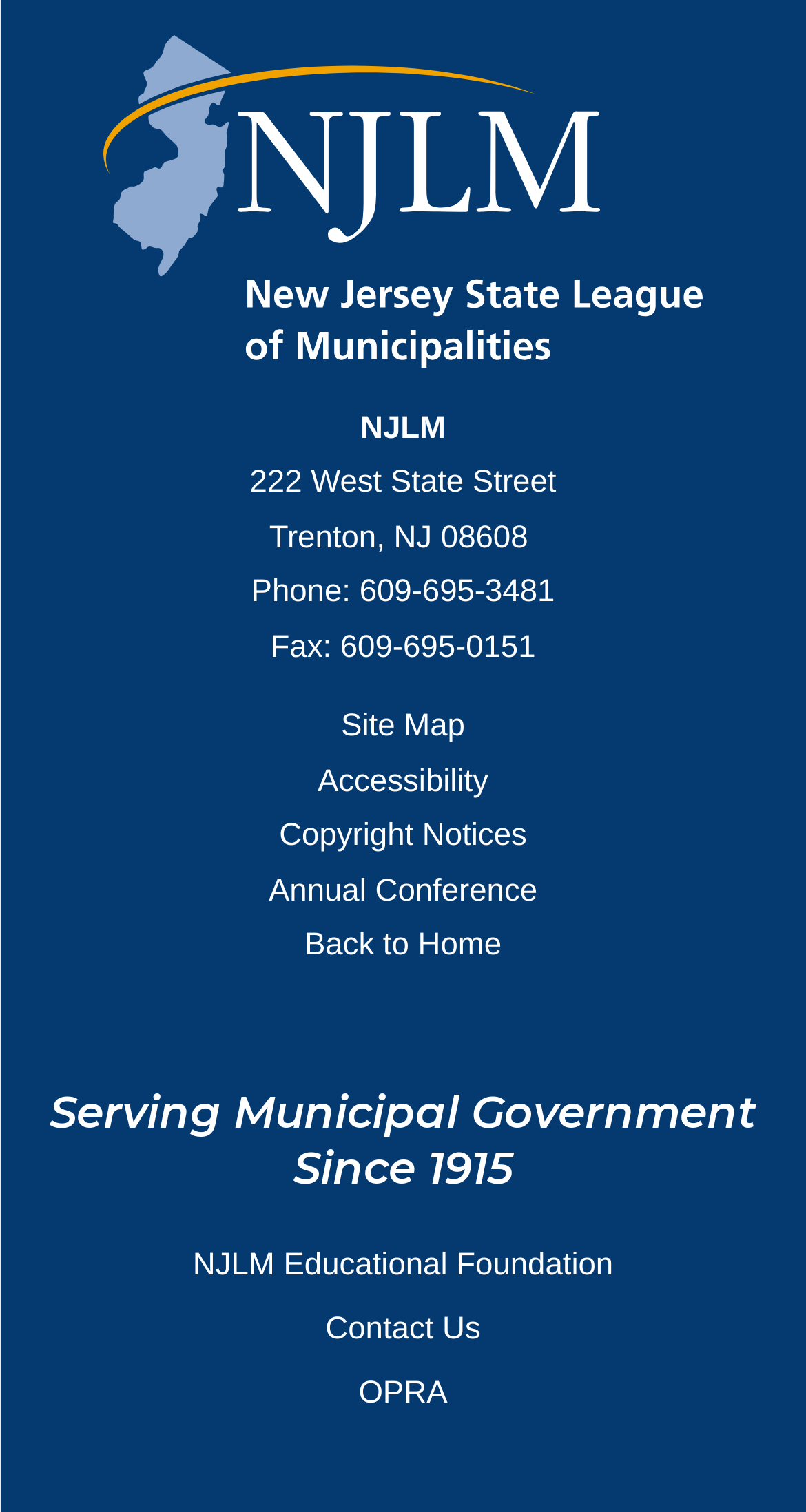Determine the bounding box of the UI element mentioned here: "NJLM Educational Foundation". The coordinates must be in the format [left, top, right, bottom] with values ranging from 0 to 1.

[0.239, 0.778, 0.761, 0.801]